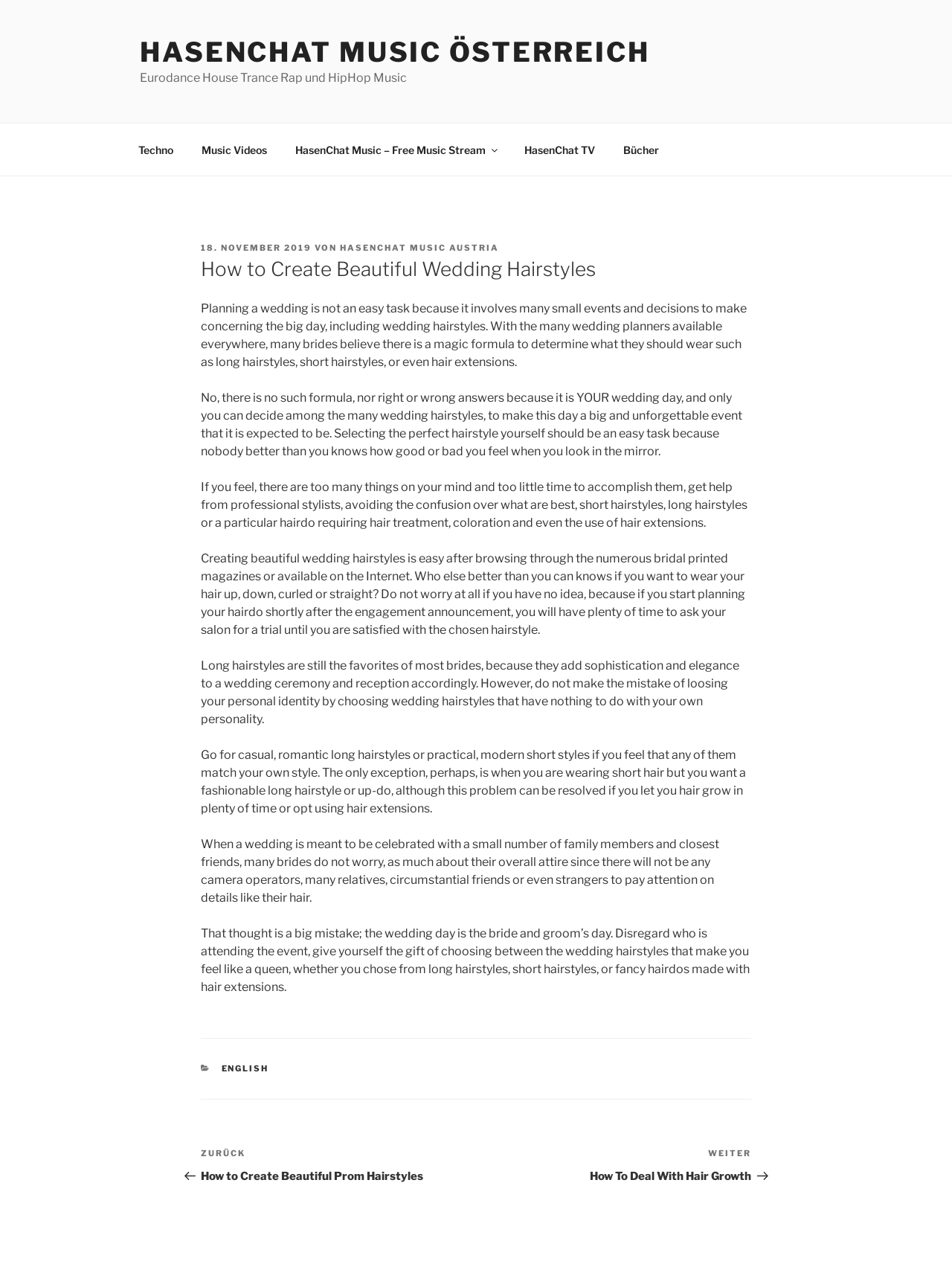Provide an in-depth caption for the webpage.

This webpage is about creating beautiful wedding hairstyles. At the top, there is a header section with a link to "HASENCHAT MUSIC ÖSTERREICH" and a static text "Eurodance House Trance Rap und HipHop Music". Below this, there is a navigation menu with links to "Techno", "Music Videos", "HasenChat Music – Free Music Stream", "HasenChat TV", and "Bücher".

The main content of the webpage is an article about wedding hairstyles. The article has a header "How to Create Beautiful Wedding Hairstyles" and is divided into several paragraphs. The text discusses the importance of choosing the right hairstyle for the big day, and how it should reflect the bride's personal style. It also provides advice on how to select a hairstyle, including considering factors such as the wedding theme, the bride's hair type, and the availability of professional stylists.

The article is accompanied by a series of static text blocks, each discussing a different aspect of wedding hairstyles, such as the importance of feeling confident in one's chosen hairstyle, the benefits of seeking professional help, and the various options available, including long hairstyles, short hairstyles, and hair extensions.

At the bottom of the webpage, there is a footer section with a link to "ENGLISH" and a static text "KATEGORIEN". There is also a navigation menu with links to previous and next posts, including "How to Create Beautiful Prom Hairstyles" and "How To Deal With Hair Growth".